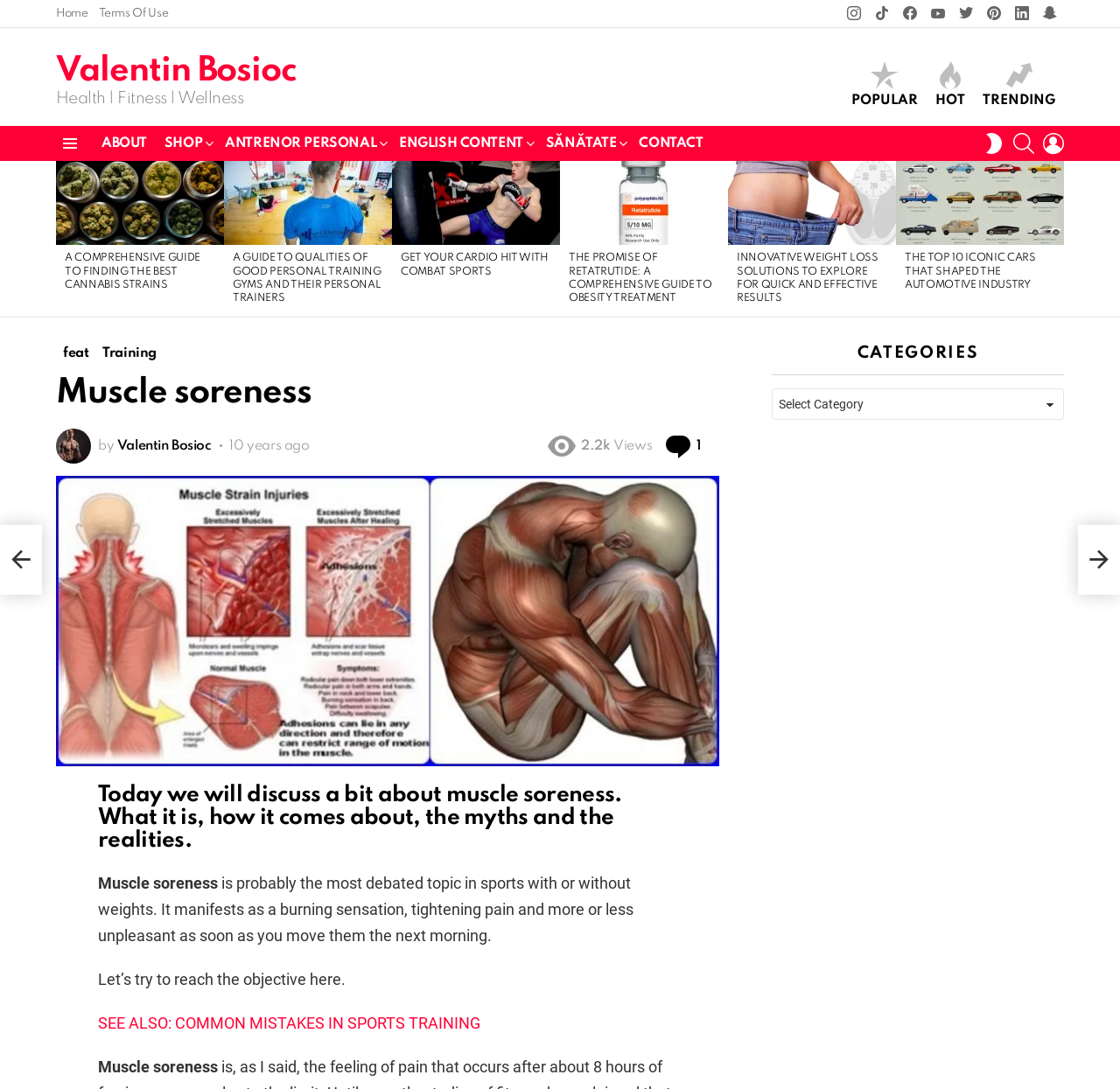Identify the bounding box coordinates for the element you need to click to achieve the following task: "Read the article about muscle soreness". Provide the bounding box coordinates as four float numbers between 0 and 1, in the form [left, top, right, bottom].

[0.05, 0.346, 0.642, 0.377]